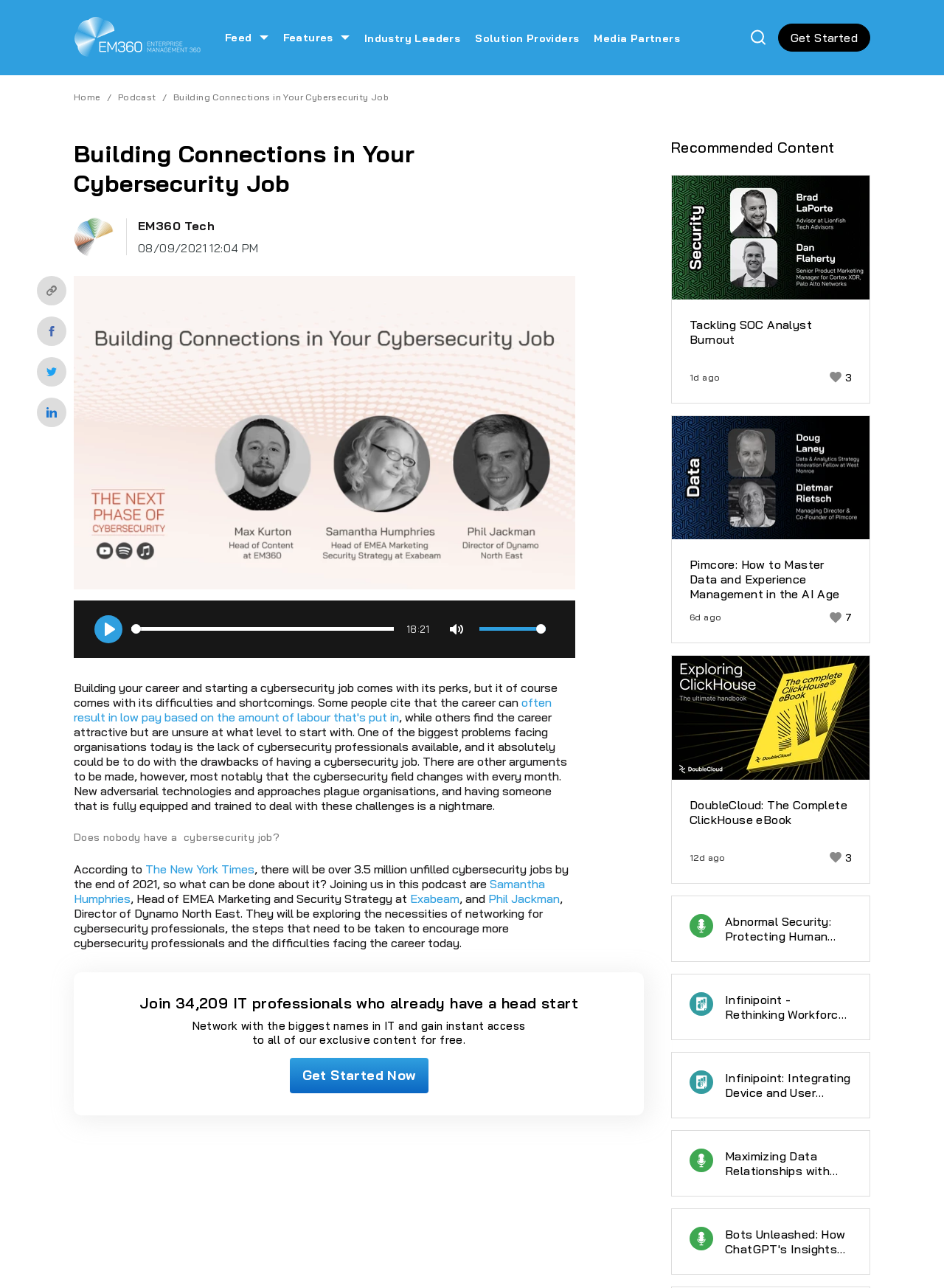What is the purpose of the 'Get Started Now' button?
From the image, respond using a single word or phrase.

To network with IT professionals